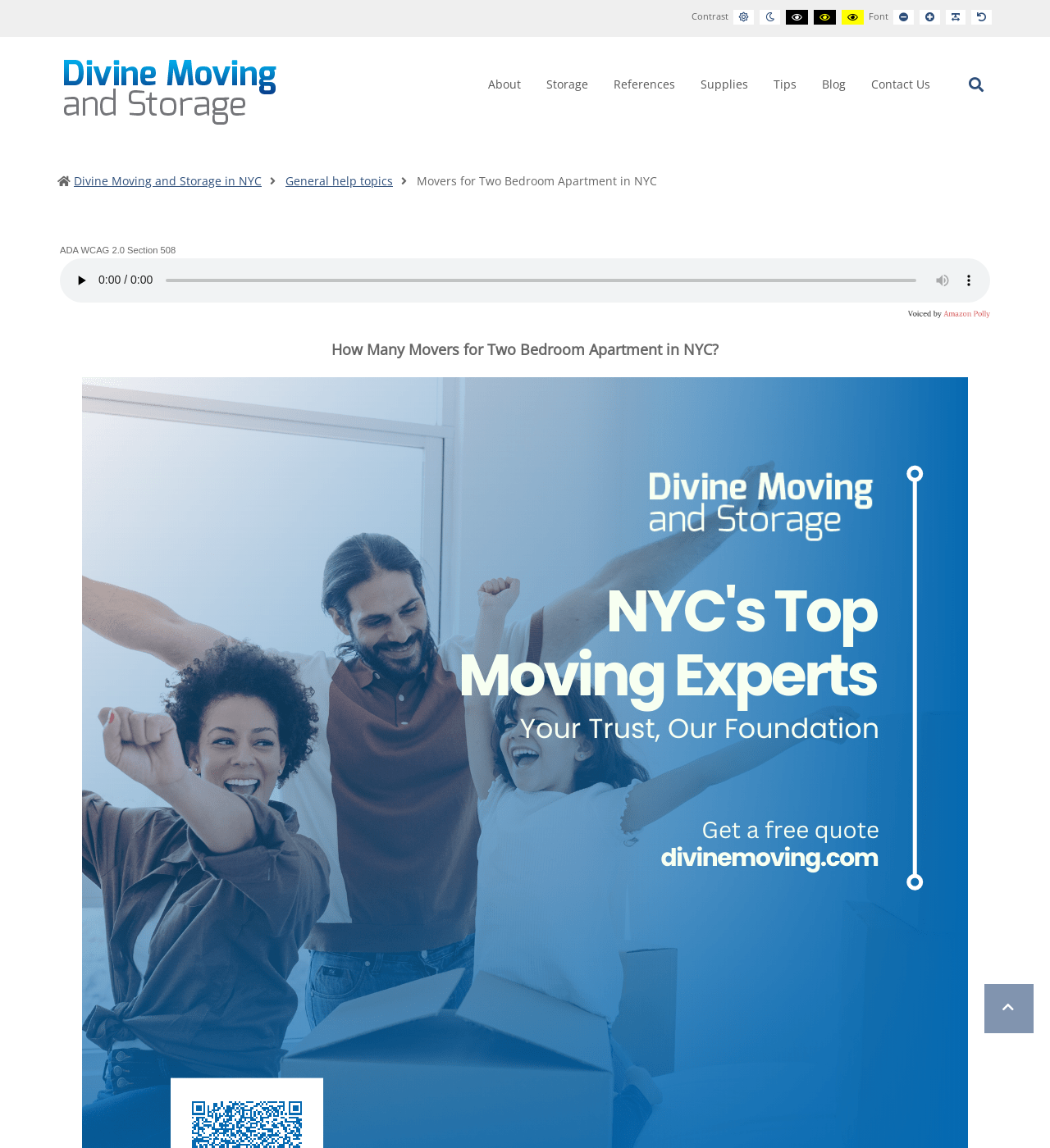Respond to the question with just a single word or phrase: 
What is the company name mentioned on the webpage?

Divine Moving and Storage NYC NY